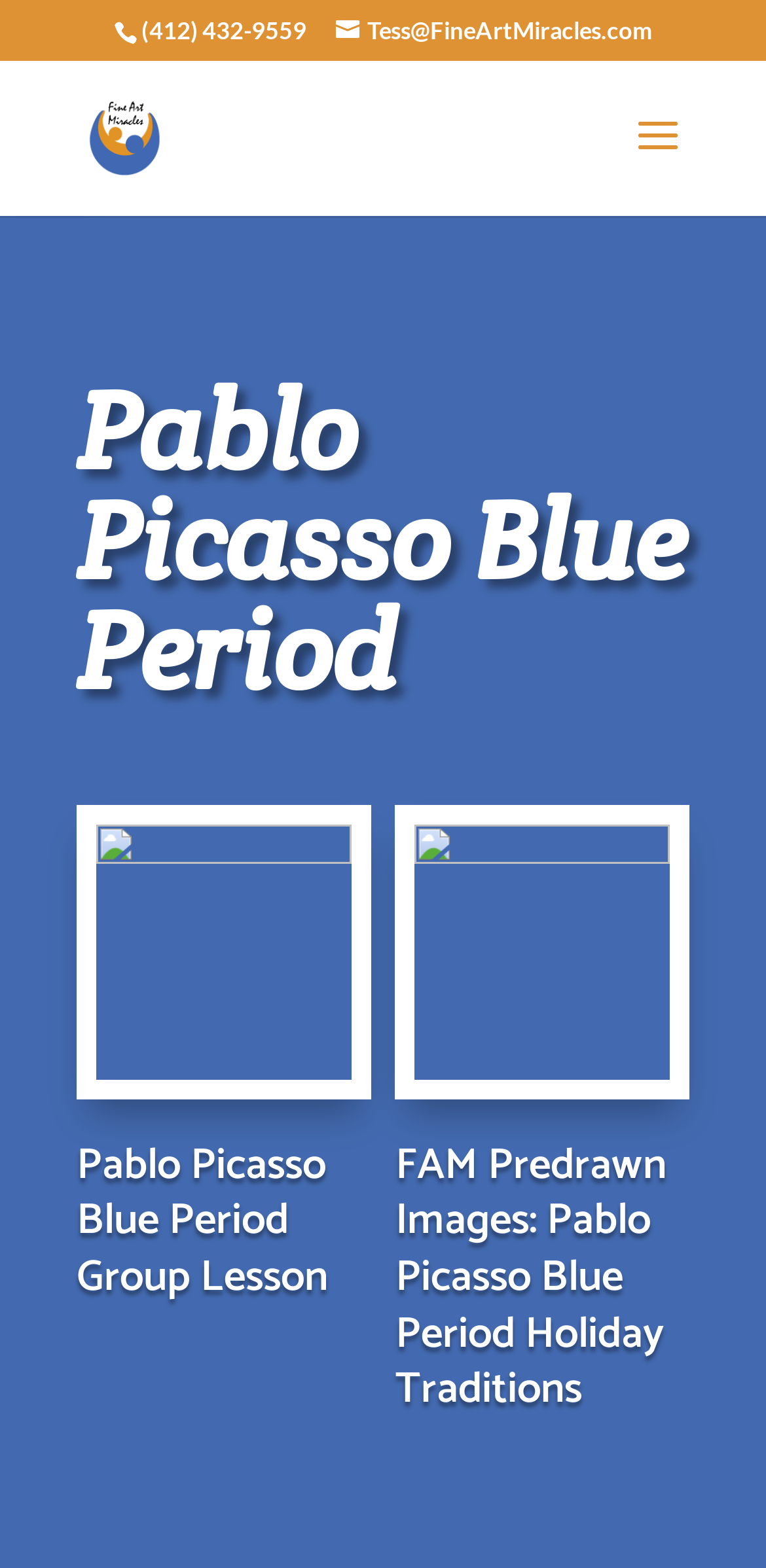Please give a succinct answer using a single word or phrase:
What is the name of the company on the webpage?

Fine Art Miracles